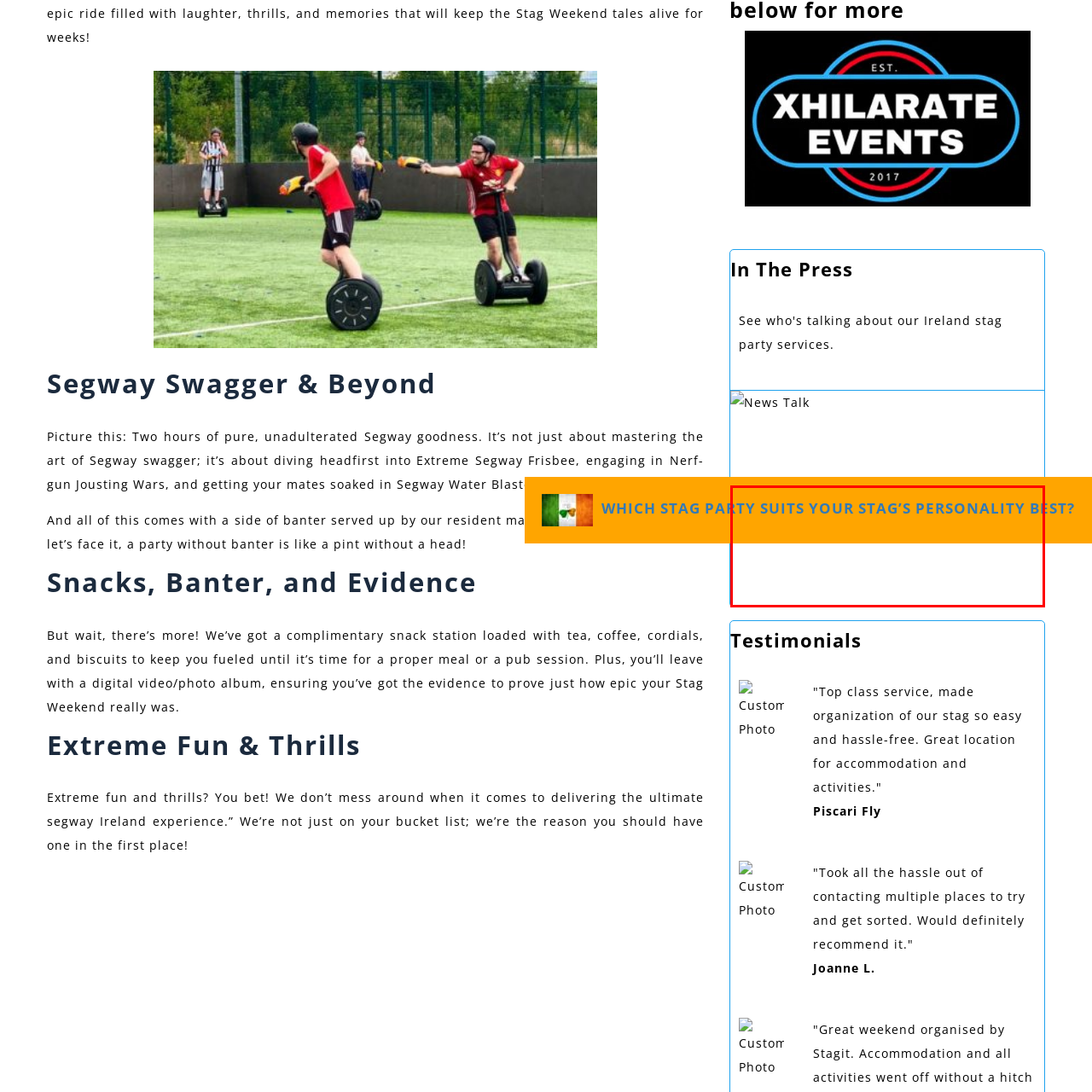Provide a thorough description of the image enclosed within the red border.

The image highlights the animated text "WHICH STAG PARTY SUITS YOUR STAG’S PERSONALITY BEST?" set against a vibrant orange background. This engaging and bold caption invites readers to explore tailored stag party ideas, encouraging them to consider what themes or activities would best suit the personality of the groom-to-be. It's part of a dynamic presentation aimed at promoting customized experiences for stag parties in Ireland, the UK, and Europe, providing valuable insights into different styles of celebrations.